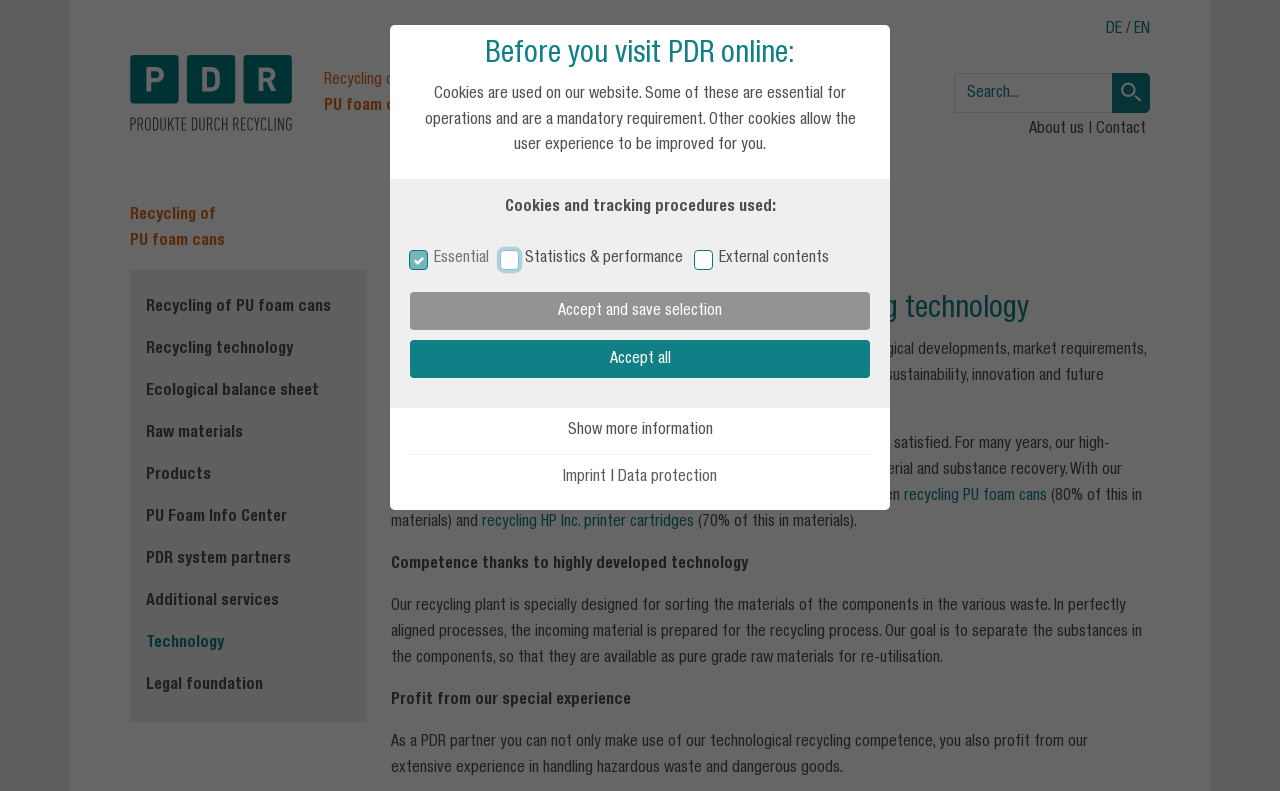Can you find the bounding box coordinates of the area I should click to execute the following instruction: "Click on the 'SWAT members hold romantic wedding in E China' link"?

None